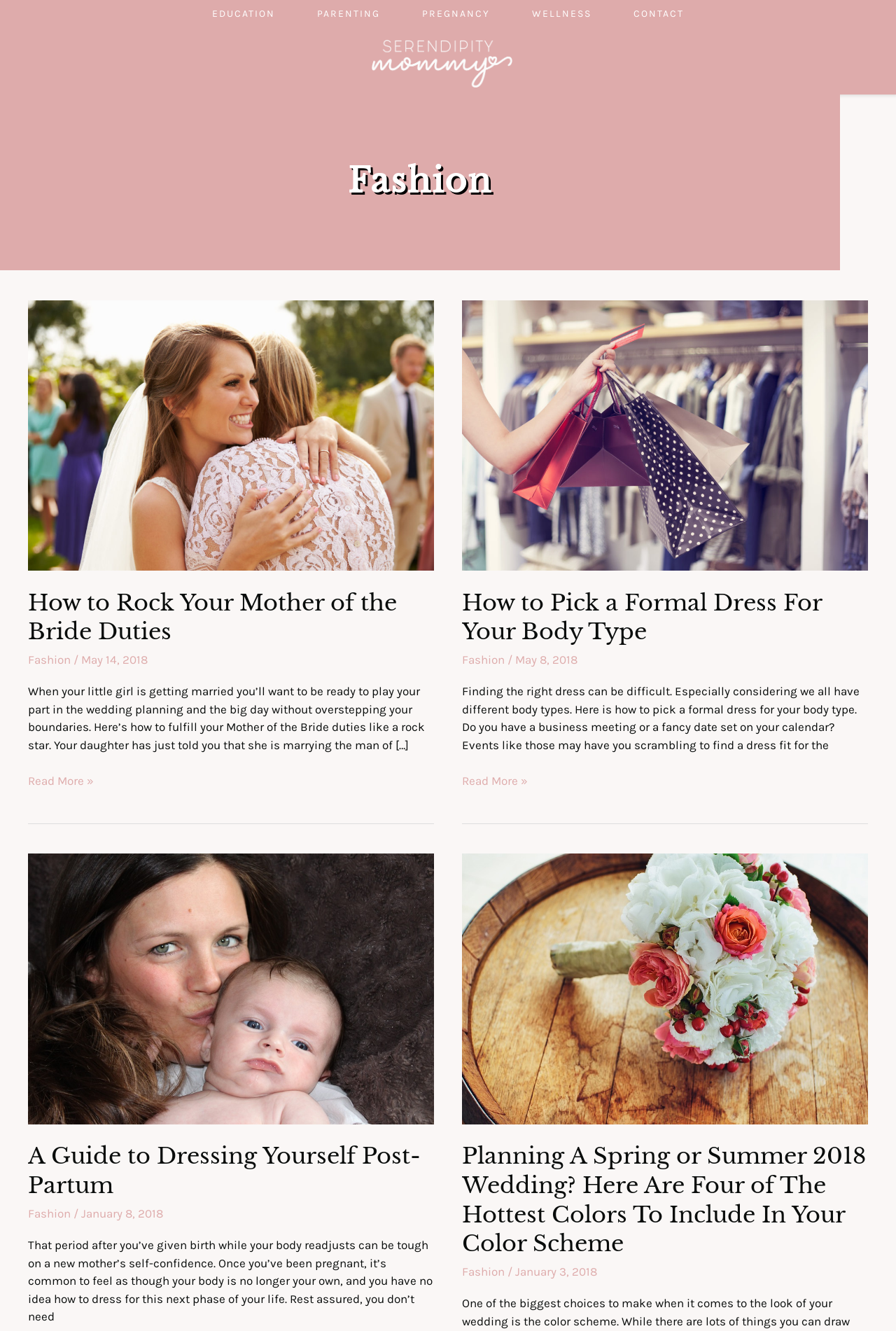Pinpoint the bounding box coordinates of the clickable element needed to complete the instruction: "View How to Pick a Formal Dress For Your Body Type". The coordinates should be provided as four float numbers between 0 and 1: [left, top, right, bottom].

[0.516, 0.442, 0.969, 0.486]